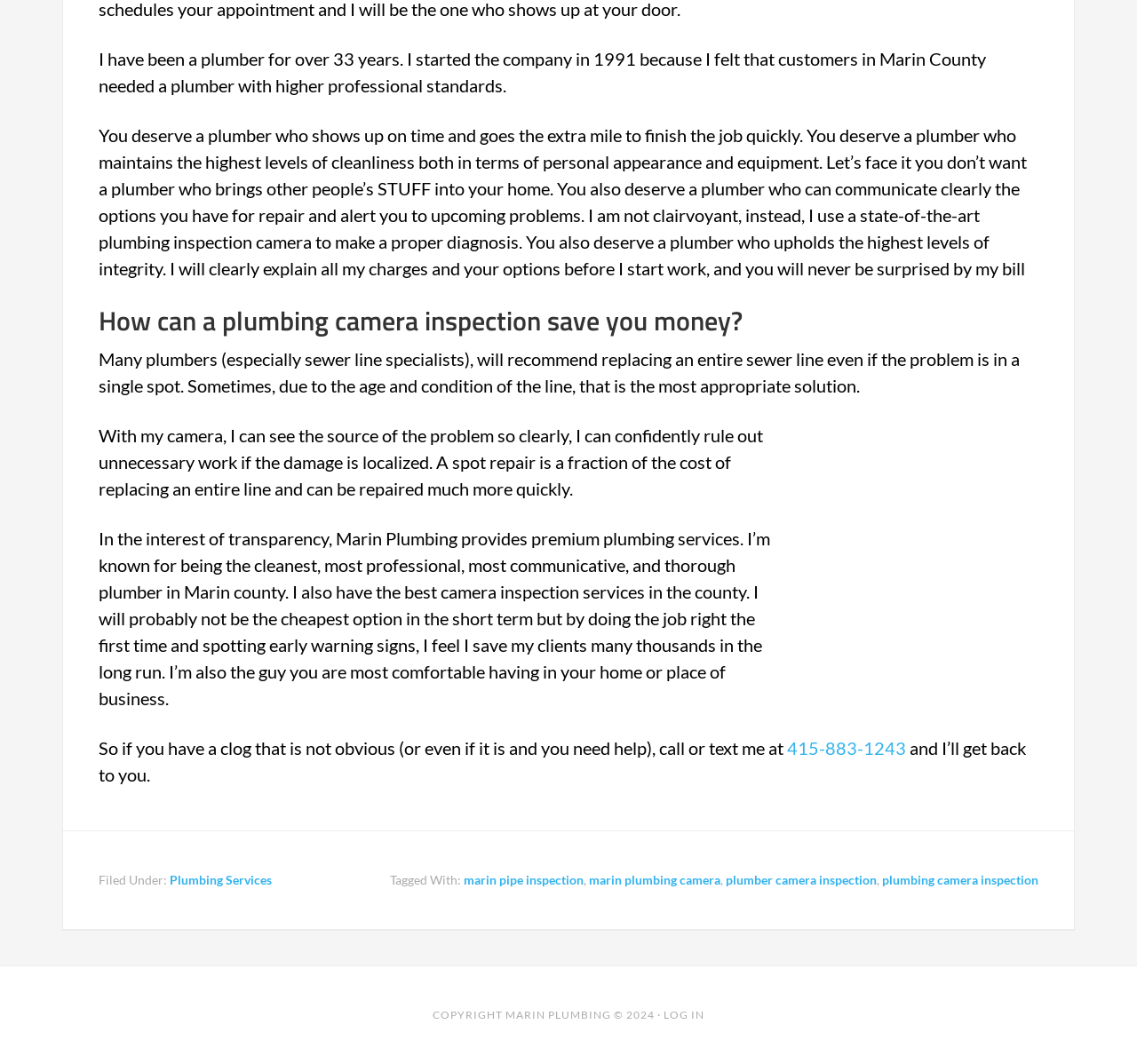Refer to the image and provide an in-depth answer to the question: 
What is the name of the company?

The name of the company is Marin Plumbing because it is mentioned in the footer of the webpage as 'COPYRIGHT MARIN PLUMBING © 2024'.